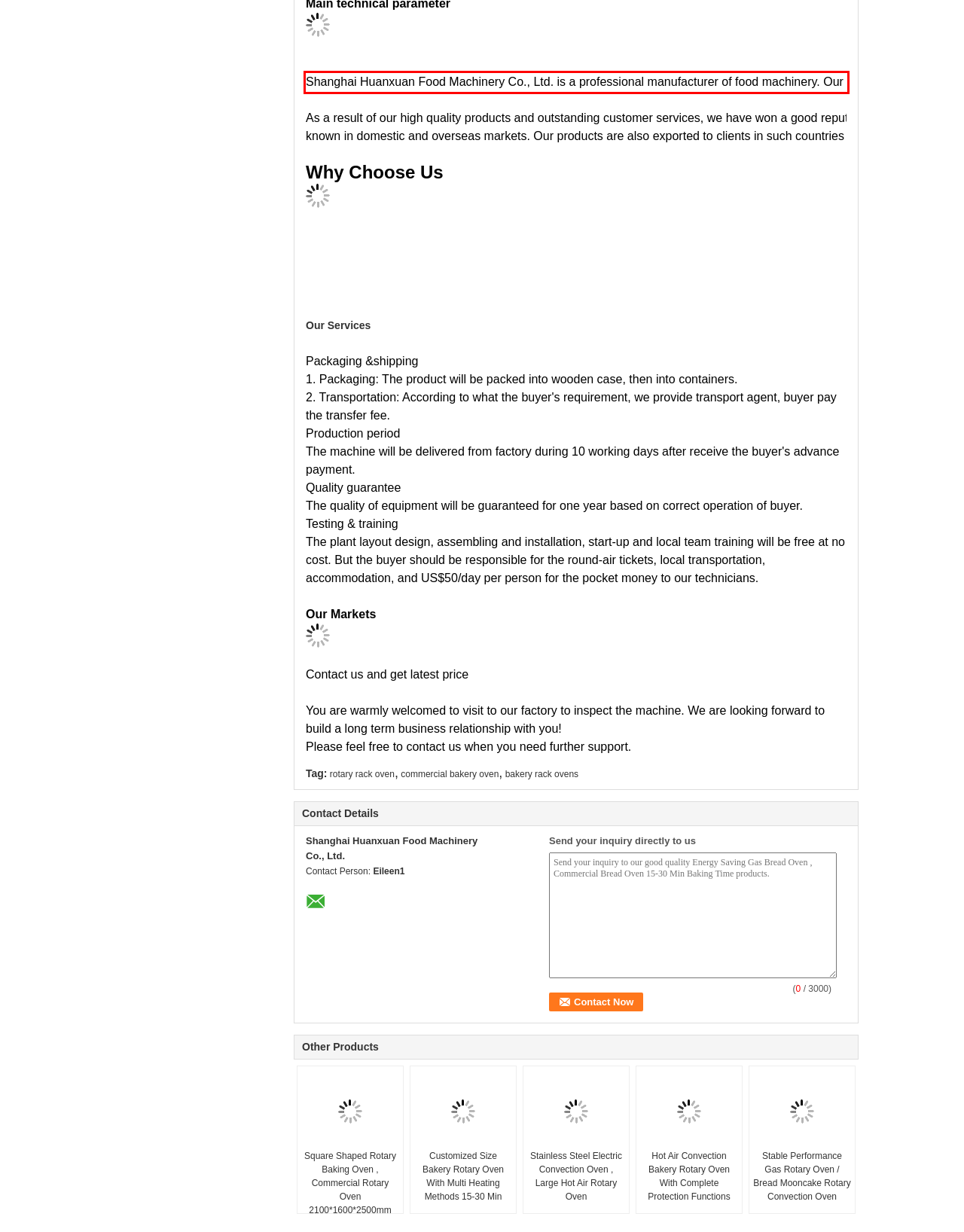Given a screenshot of a webpage with a red bounding box, please identify and retrieve the text inside the red rectangle.

Shanghai Huanxuan Food Machinery Co., Ltd. is a professional manufacturer of food machinery. Our factory is covering an area of about 25,000 square meters. We have more than 30 years' experience in making food machines. Our company is engaged in the manufacturing of series of whole set machinery, such as soft and hard biscuit machine, cake machine, cookie machine, hard and soft candy machine, wafer machine, egg roll machine, chocolate machine, moon cake machine, bakery machine, food packaging machine, etc.